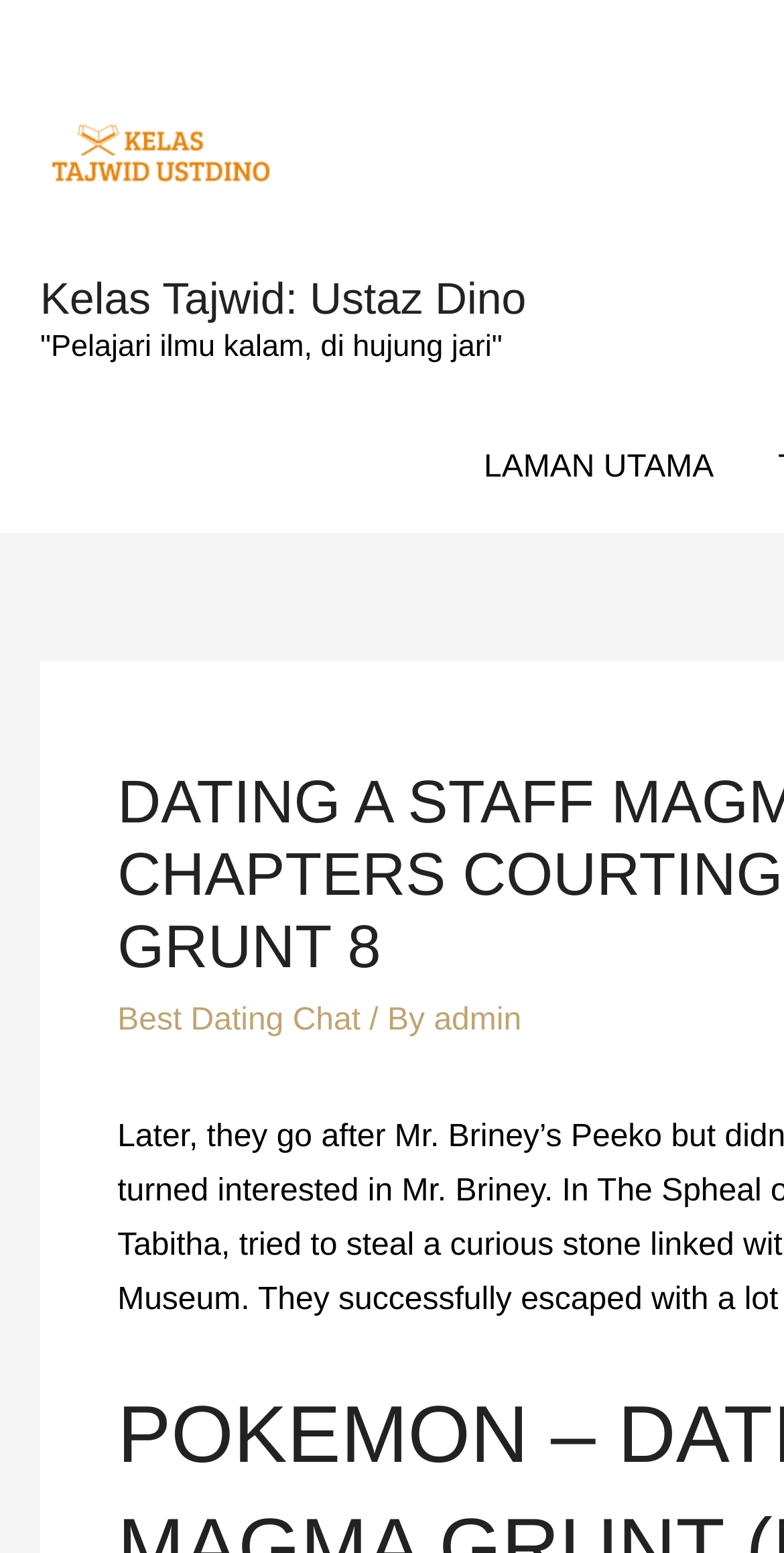Find the bounding box coordinates for the HTML element specified by: "Best Dating Chat".

[0.15, 0.647, 0.46, 0.669]